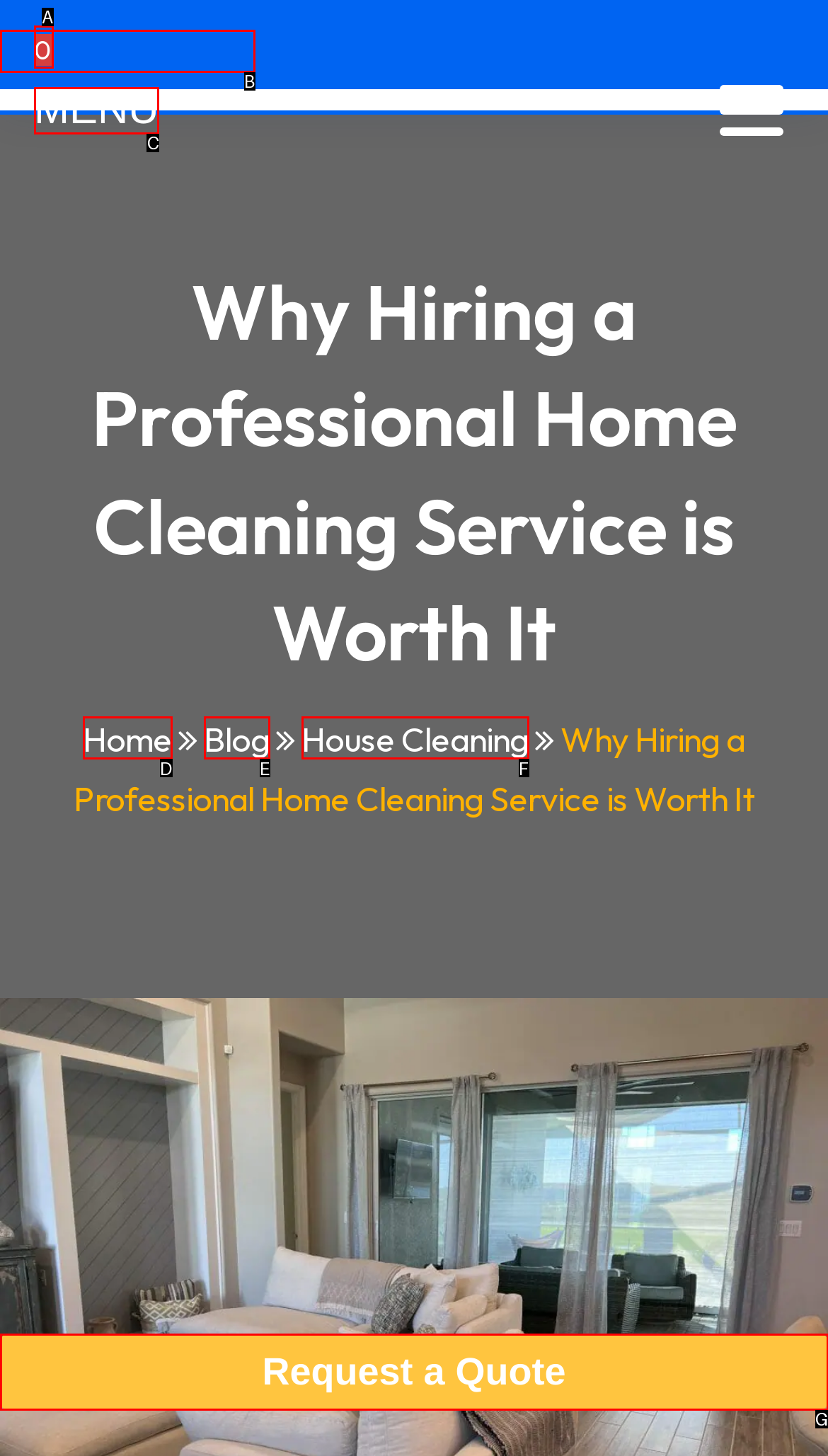Identify the UI element that best fits the description: House Cleaning
Respond with the letter representing the correct option.

F